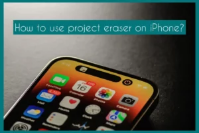Formulate a detailed description of the image content.

The image features an iPhone prominently displayed, showcasing a vibrant home screen filled with various app icons, such as messages, photos, and social media applications. The device is positioned on a sleek, dark surface, accentuating its modern design and the vivid colors of the screen. Above the phone, a bold text overlay reads, "How to use project eraser on iPhone?" This suggests that the image is associated with a guide or tutorial, likely aimed at teaching users how to effectively utilize the object eraser feature available in photo editing apps on their iPhones. The overall composition emphasizes both the functionality of the iPhone and the specific tool being highlighted.